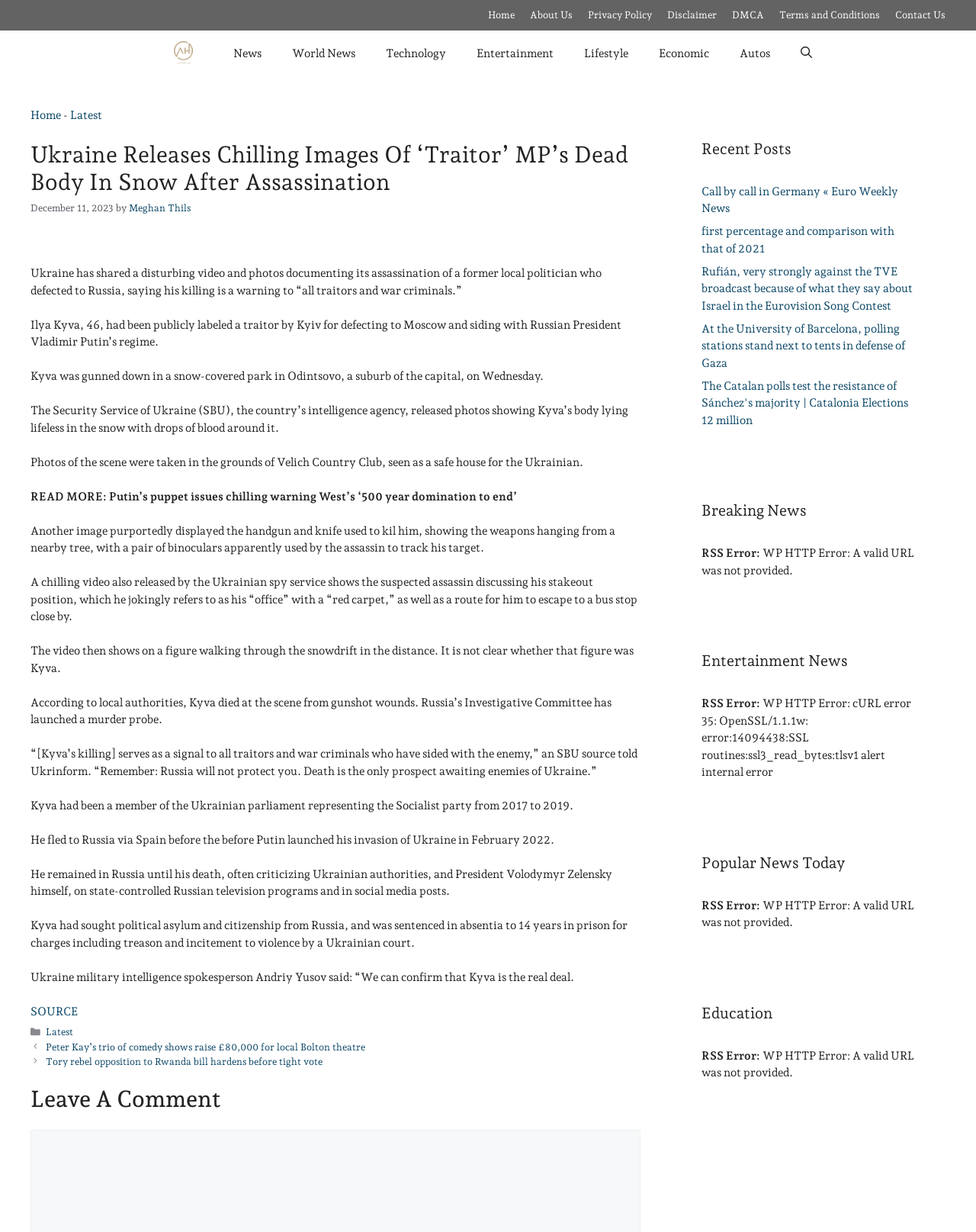Describe all the key features of the webpage in detail.

This webpage appears to be a news article from ARIENHOST, with a focus on Ukraine releasing chilling images of a former local politician's dead body in snow after assassination. 

At the top of the page, there is a navigation bar with links to various sections, including Home, About Us, Privacy Policy, Disclaimer, DMCA, Terms and Conditions, and Contact Us. Below this, there is a primary navigation section with links to ARIENHOST, News, World News, Technology, Entertainment, Lifestyle, Economic, and Autos, as well as a search button.

The main article is divided into several sections. The header section displays the title of the article, "Ukraine Releases Chilling Images Of ‘Traitor’ MP’s Dead Body In Snow After Assassination", along with the date "December 11, 2023" and the author's name "Meghan Thils". 

The article itself is a detailed report on the assassination of Ilya Kyva, a former Ukrainian politician who defected to Russia. The text describes the circumstances of his death, including the release of disturbing video and photos by the Ukrainian spy service, and provides background information on Kyva's past and his criticism of Ukrainian authorities.

Below the article, there are several sections, including a "Leave A Comment" section, a "Recent Posts" section with links to other news articles, and several "complementary" sections with headings such as "Breaking News", "Entertainment News", "Popular News Today", and "Education". These sections appear to be displaying RSS feeds, but are currently experiencing errors.

Overall, the webpage is a news article with a focus on a specific event, surrounded by various navigation and complementary sections.